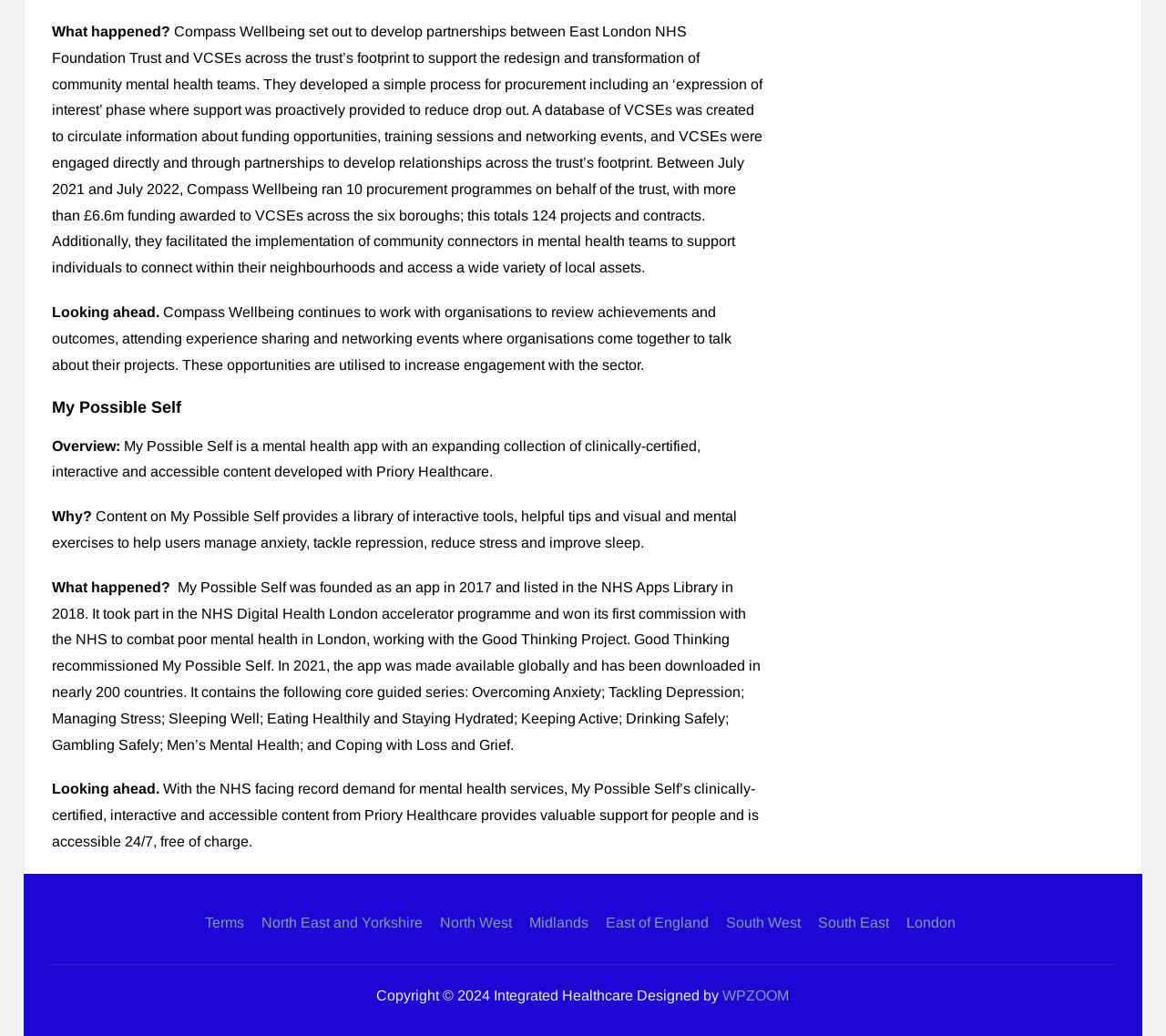What is the name of the trust that partnered with Compass Wellbeing?
Carefully examine the image and provide a detailed answer to the question.

I found the answer by reading the text content of the webpage, specifically the section that describes the work of Compass Wellbeing. The text states that 'Compass Wellbeing set out to develop partnerships between East London NHS Foundation Trust and VCSEs across the trust’s footprint'.